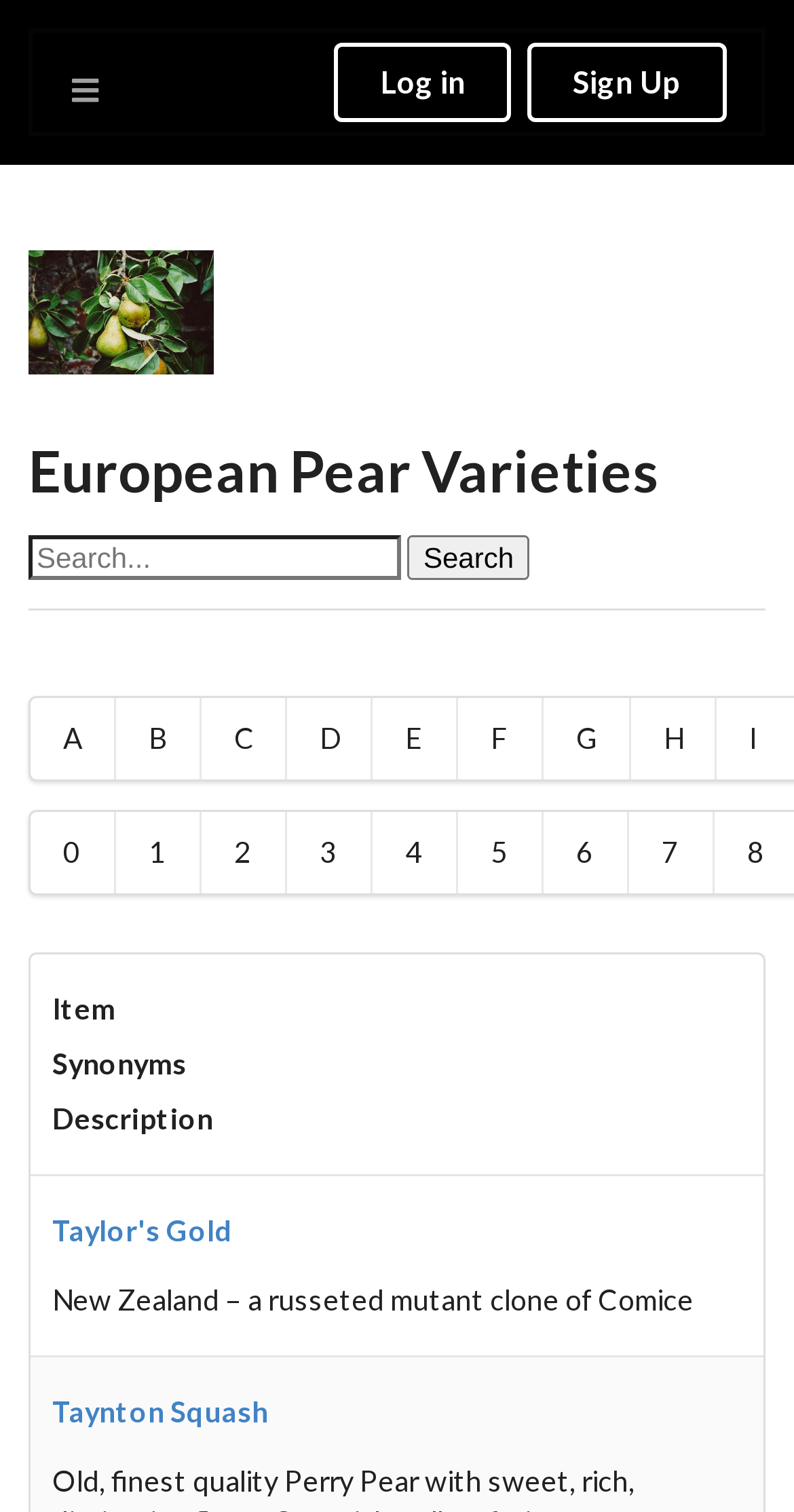Using the information in the image, could you please answer the following question in detail:
What is the description of the 'Taylor's Gold' item?

The gridcell containing the 'Taylor's Gold' item has a description 'New Zealand – a russeted mutant clone of Comice', which suggests that this is the description of the 'Taylor's Gold' item.